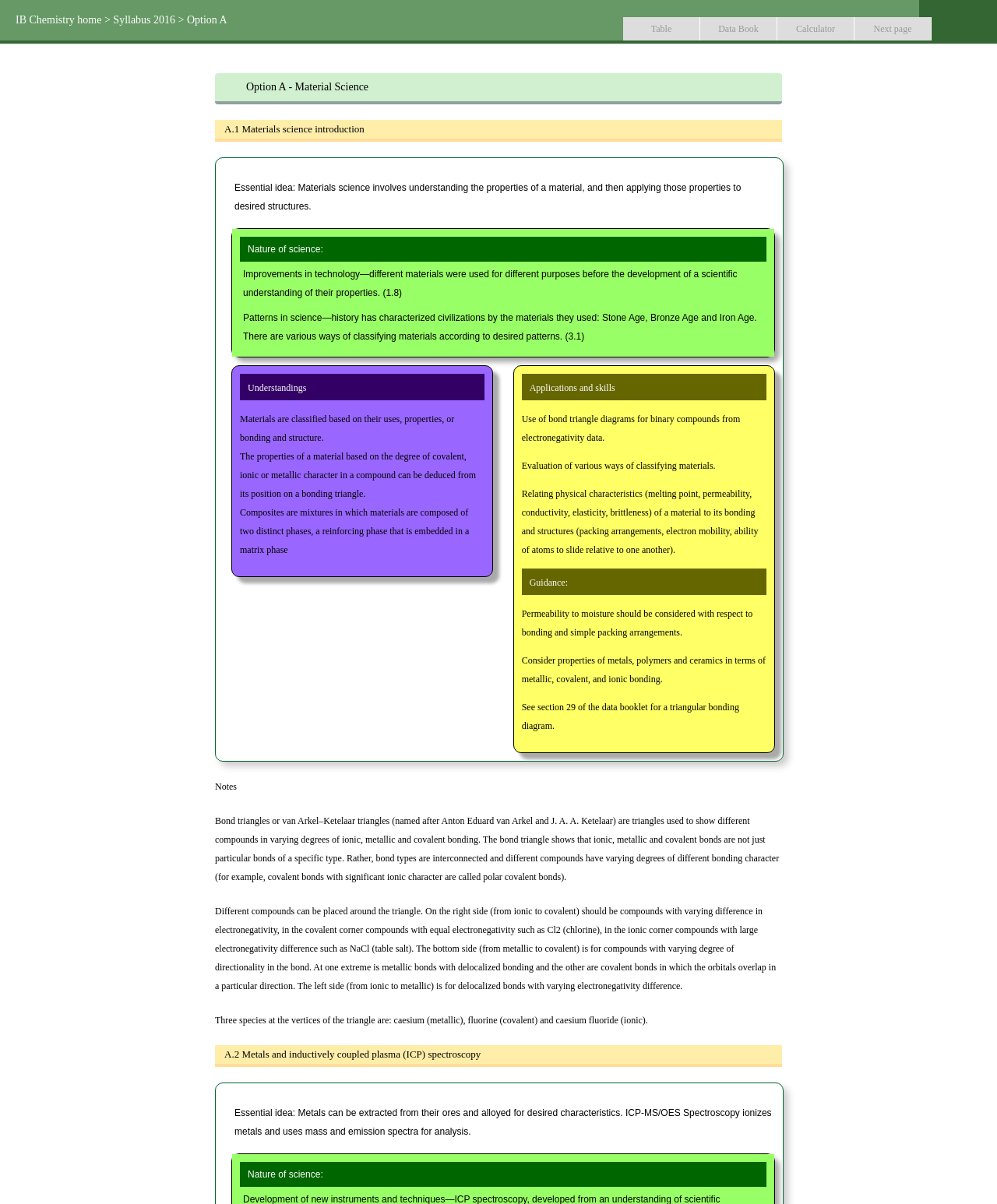Determine the coordinates of the bounding box that should be clicked to complete the instruction: "Click on the 'Anton Eduard van Arkel' link". The coordinates should be represented by four float numbers between 0 and 1: [left, top, right, bottom].

[0.443, 0.677, 0.535, 0.686]